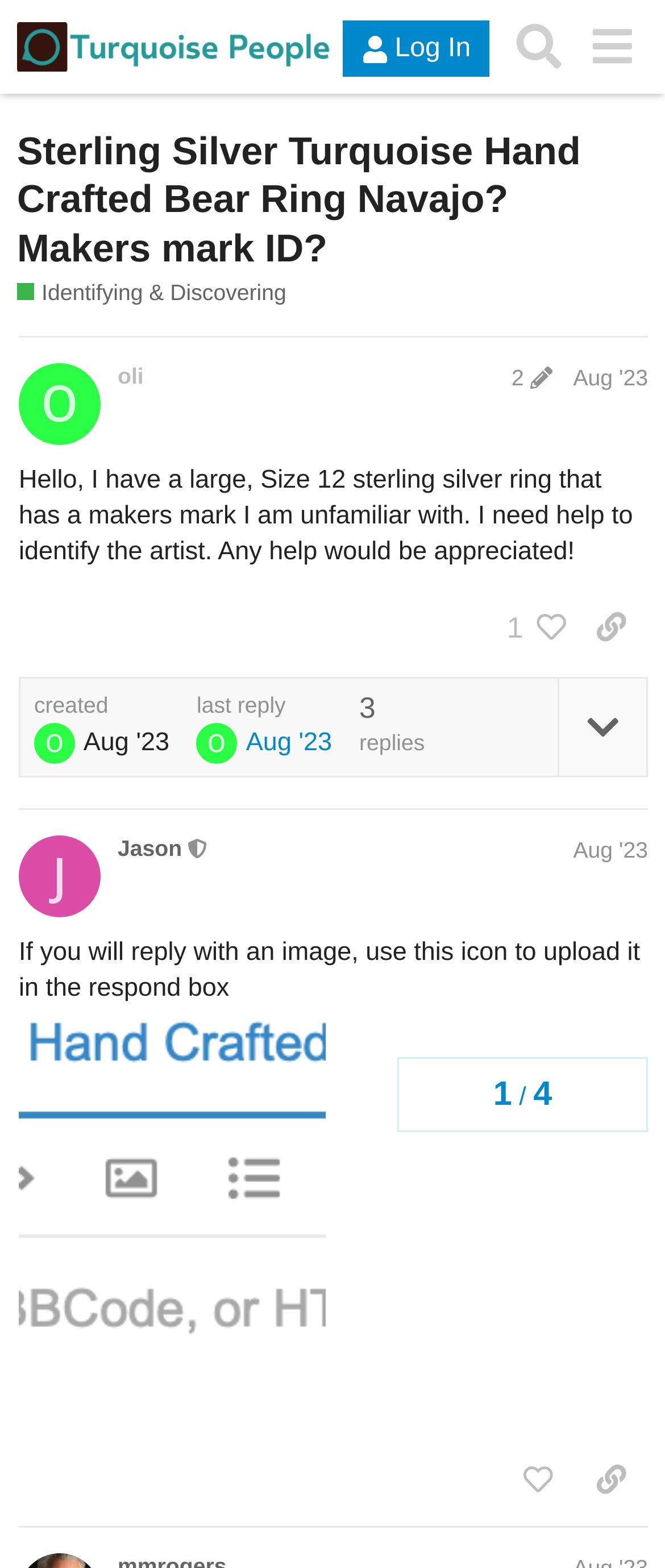Please mark the clickable region by giving the bounding box coordinates needed to complete this instruction: "Enter full name".

None